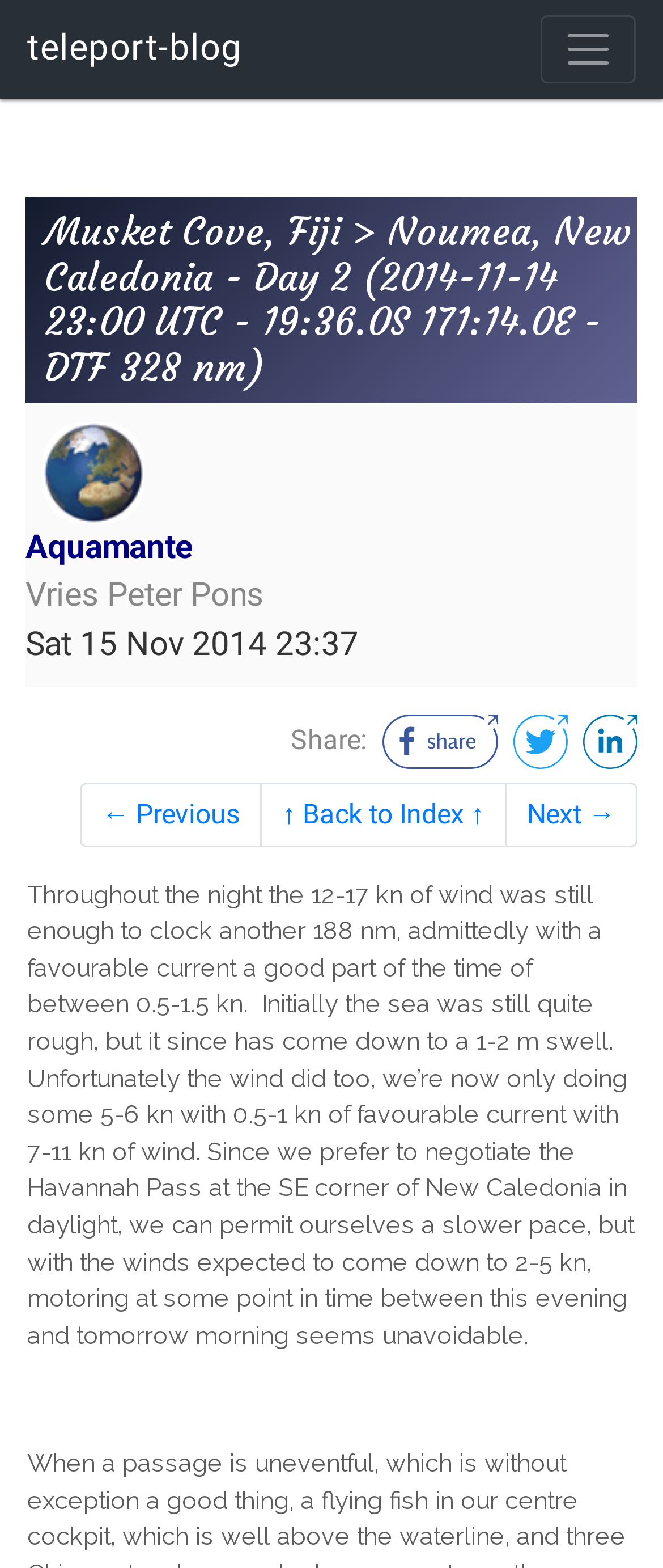Give a detailed account of the webpage, highlighting key information.

The webpage appears to be a blog post or a journal entry about a sailing trip. At the top left, there is a link to "teleport-blog" and a button on the top right. Below these elements, there is a heading that displays the title of the post, "Musket Cove, Fiji > Noumea, New Caledonia - Day 2 (2014-11-14 23:00 UTC - 19:36.0S 171:14.0E - DTF 328 nm)".

To the right of the heading, there is an image. Below the heading, there are three lines of text: "Aquamante", "Vries Peter Pons", and "Sat 15 Nov 2014 23:37". These lines of text are likely the author's name, the blogger's name, and the date of the post, respectively.

Further down, there is a section with the label "Share:" followed by three links, each with a small icon. These links are likely for sharing the post on social media platforms.

At the bottom of the page, there are three navigation links: "← Previous", "↑ Back to Index ↑", and "Next →". These links allow the user to navigate through the blog posts.